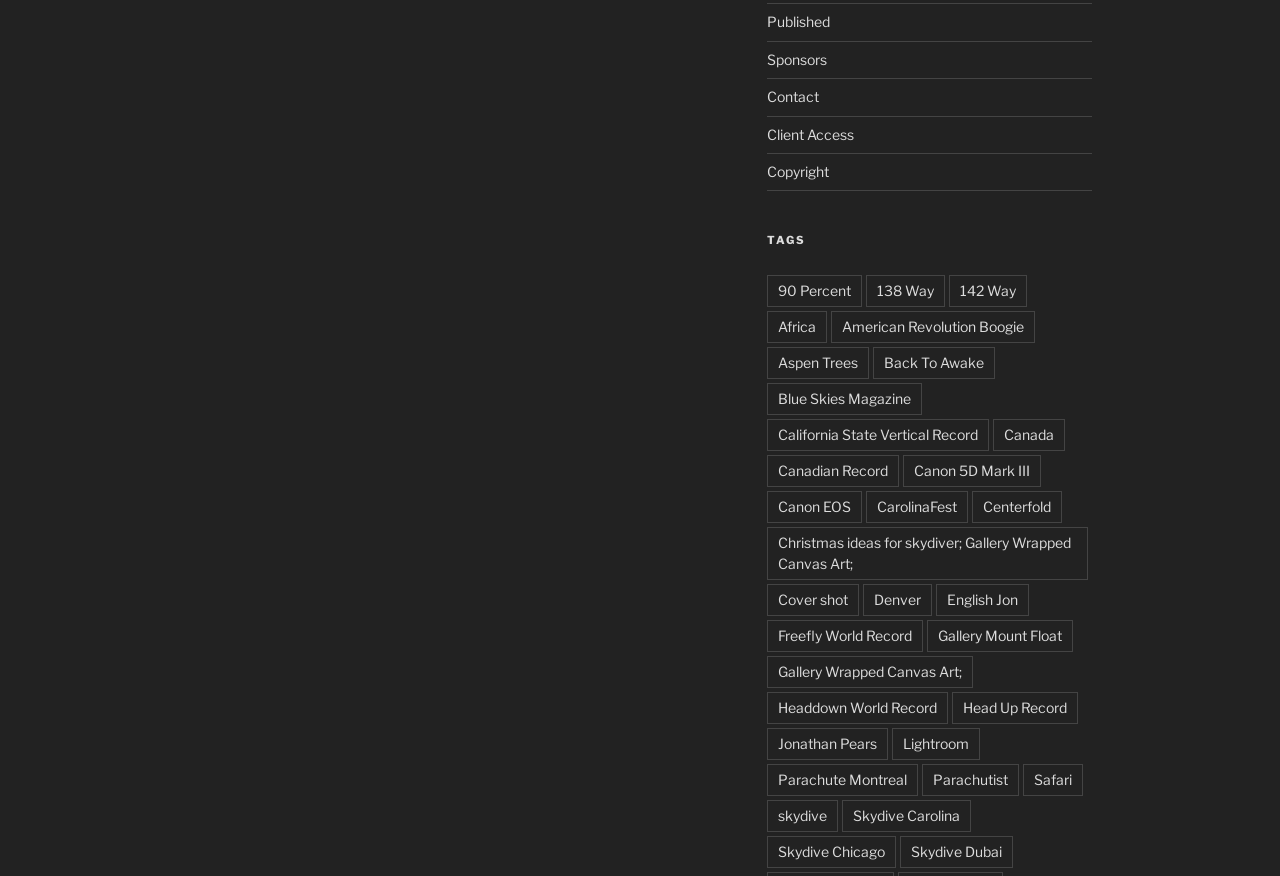Determine the bounding box coordinates of the target area to click to execute the following instruction: "Explore the 'Skydive Carolina' link."

[0.657, 0.913, 0.758, 0.949]